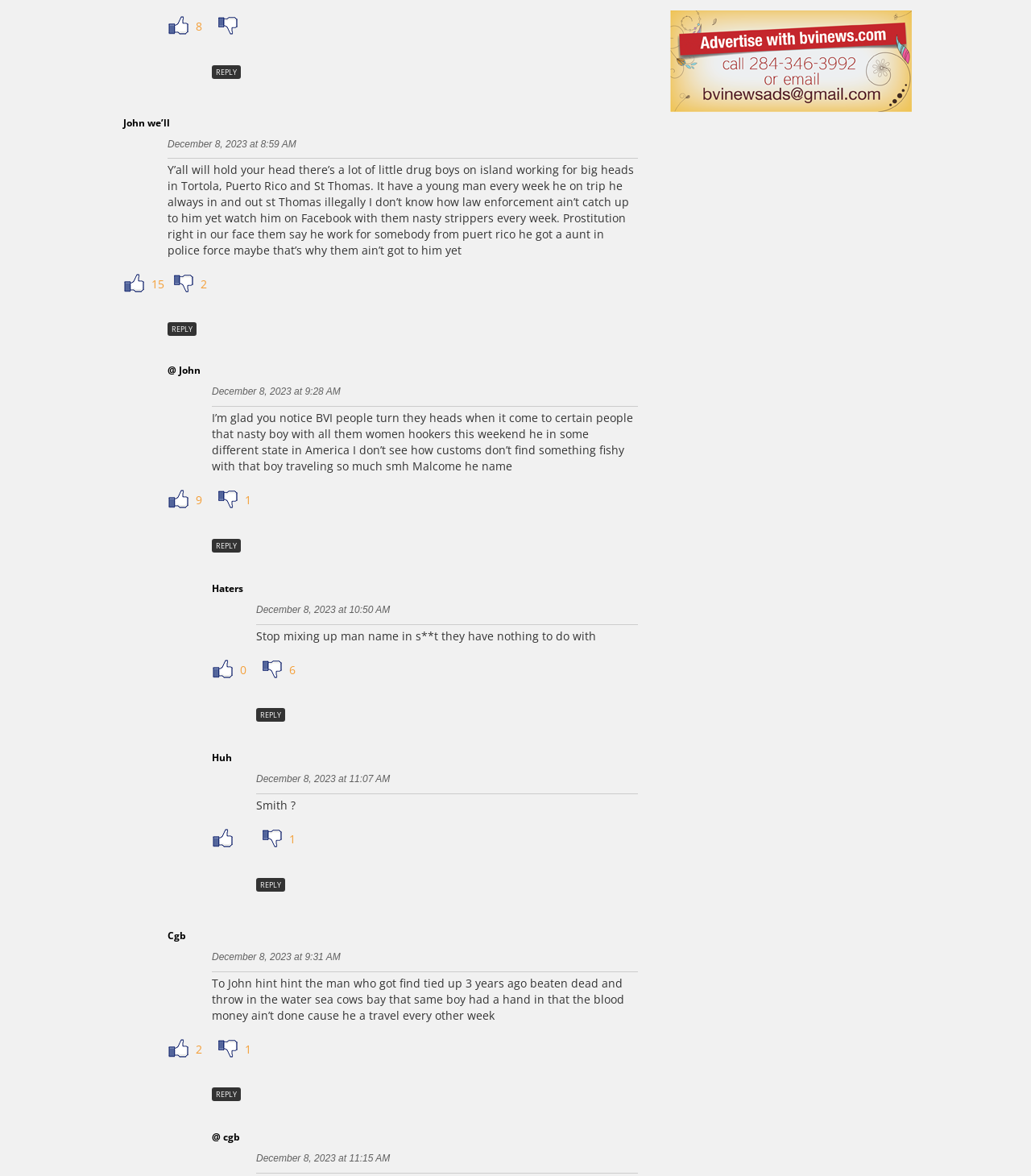Determine the bounding box coordinates for the clickable element required to fulfill the instruction: "Click on the 'Schedule a Meeting' link". Provide the coordinates as four float numbers between 0 and 1, i.e., [left, top, right, bottom].

None